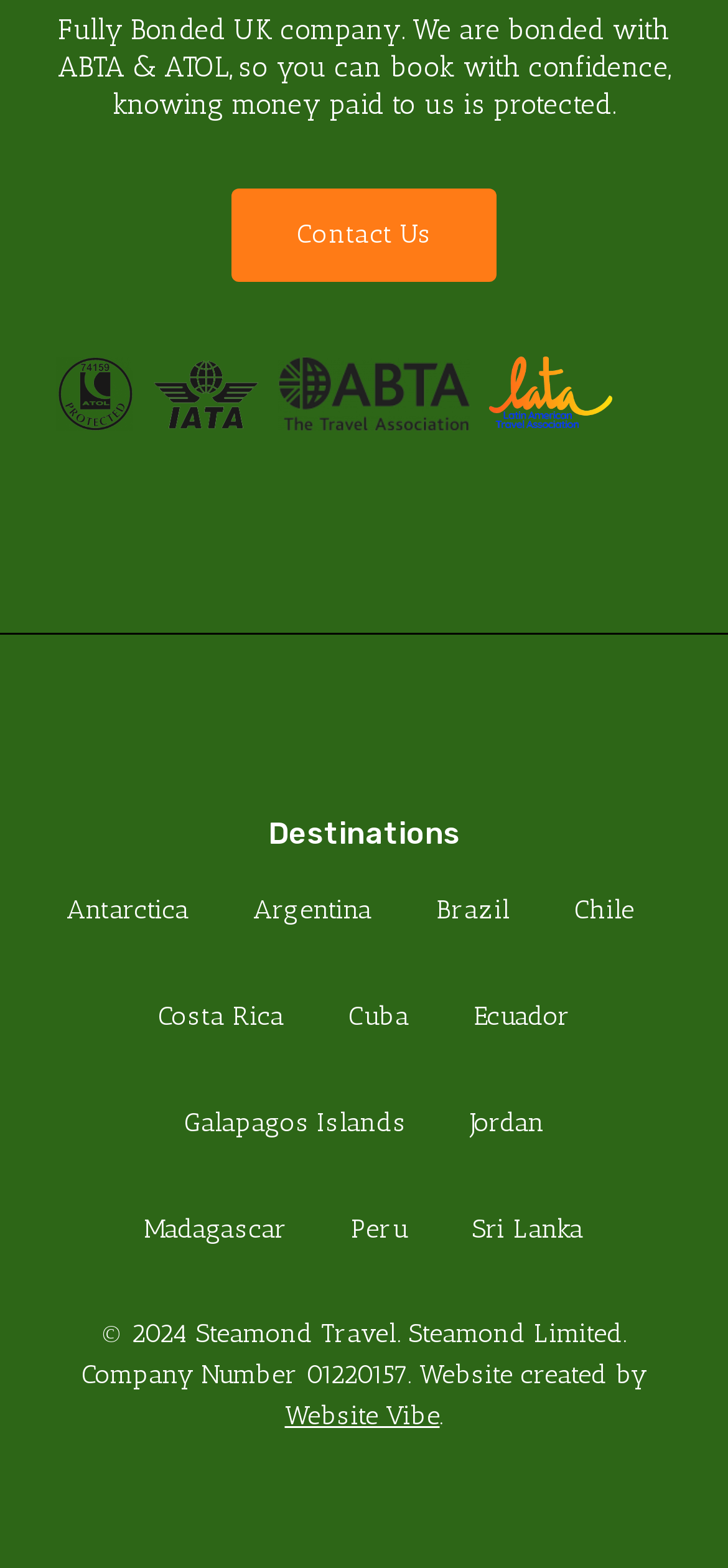Find the bounding box coordinates of the clickable region needed to perform the following instruction: "Click Contact Us". The coordinates should be provided as four float numbers between 0 and 1, i.e., [left, top, right, bottom].

[0.078, 0.12, 0.922, 0.179]